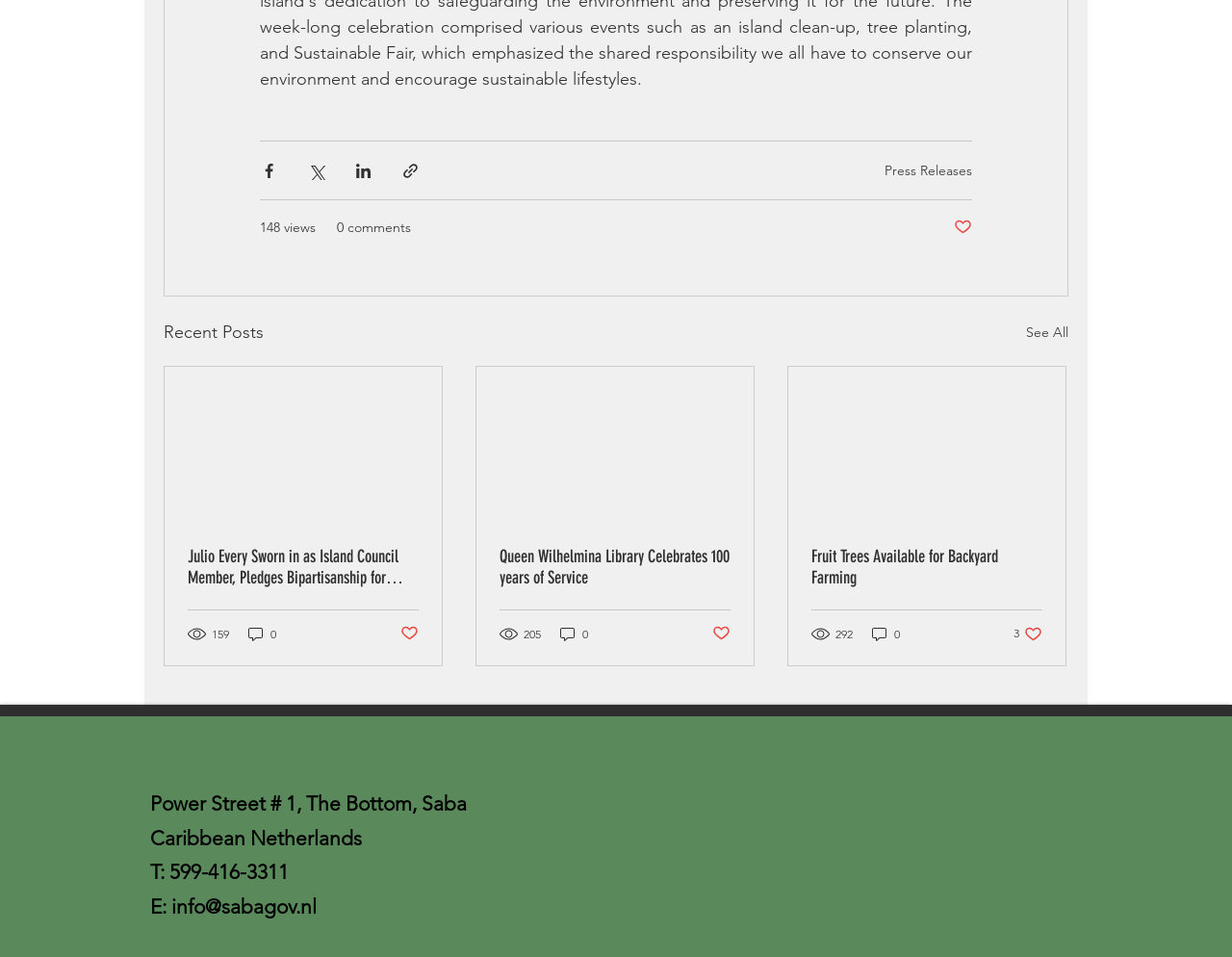Identify the bounding box of the HTML element described here: "aria-label="Facebook"". Provide the coordinates as four float numbers between 0 and 1: [left, top, right, bottom].

[0.122, 0.755, 0.152, 0.794]